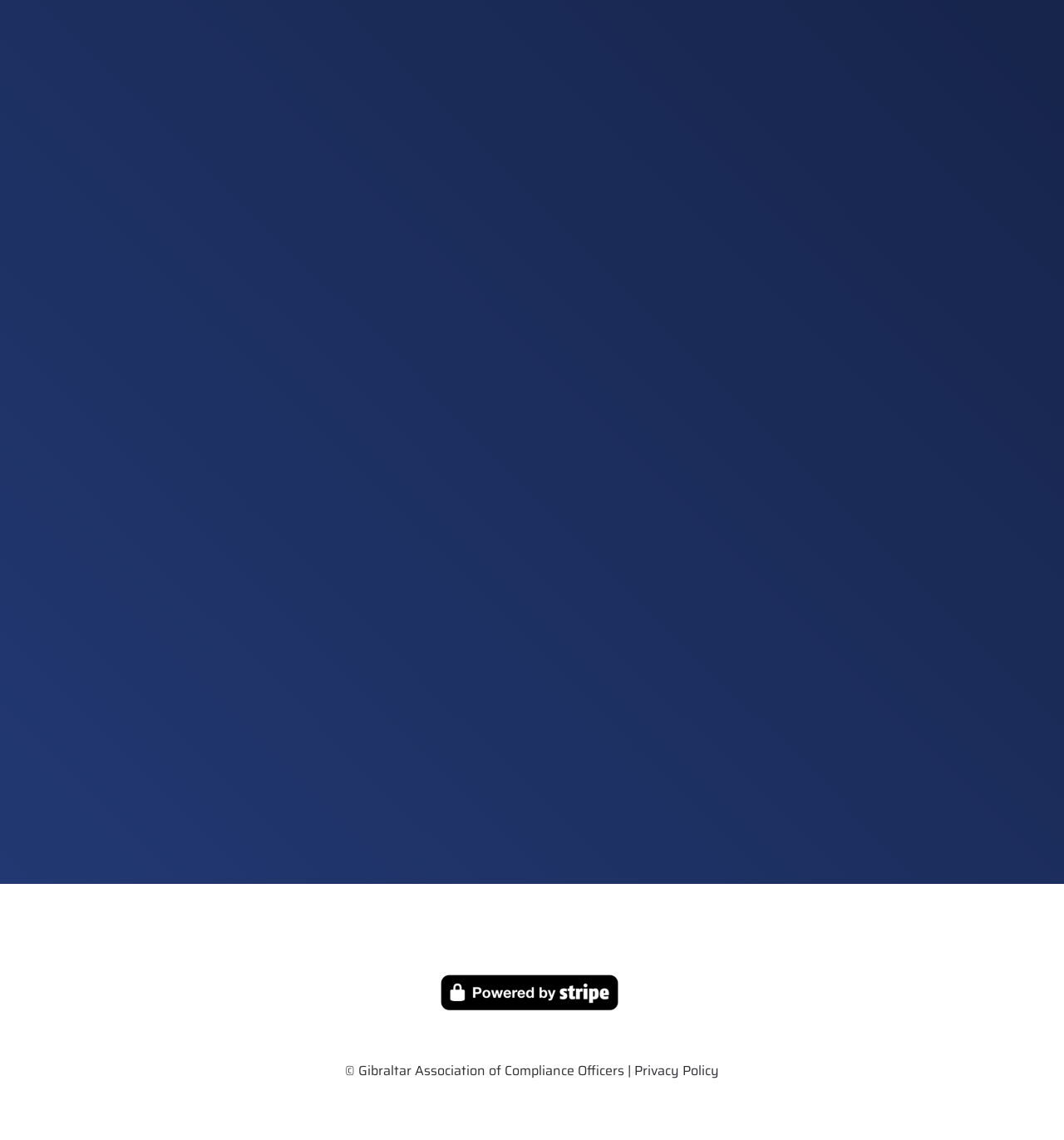Given the element description Apply, predict the bounding box coordinates for the UI element in the webpage screenshot. The format should be (top-left x, top-left y, bottom-right x, bottom-right y), and the values should be between 0 and 1.

[0.062, 0.212, 0.453, 0.225]